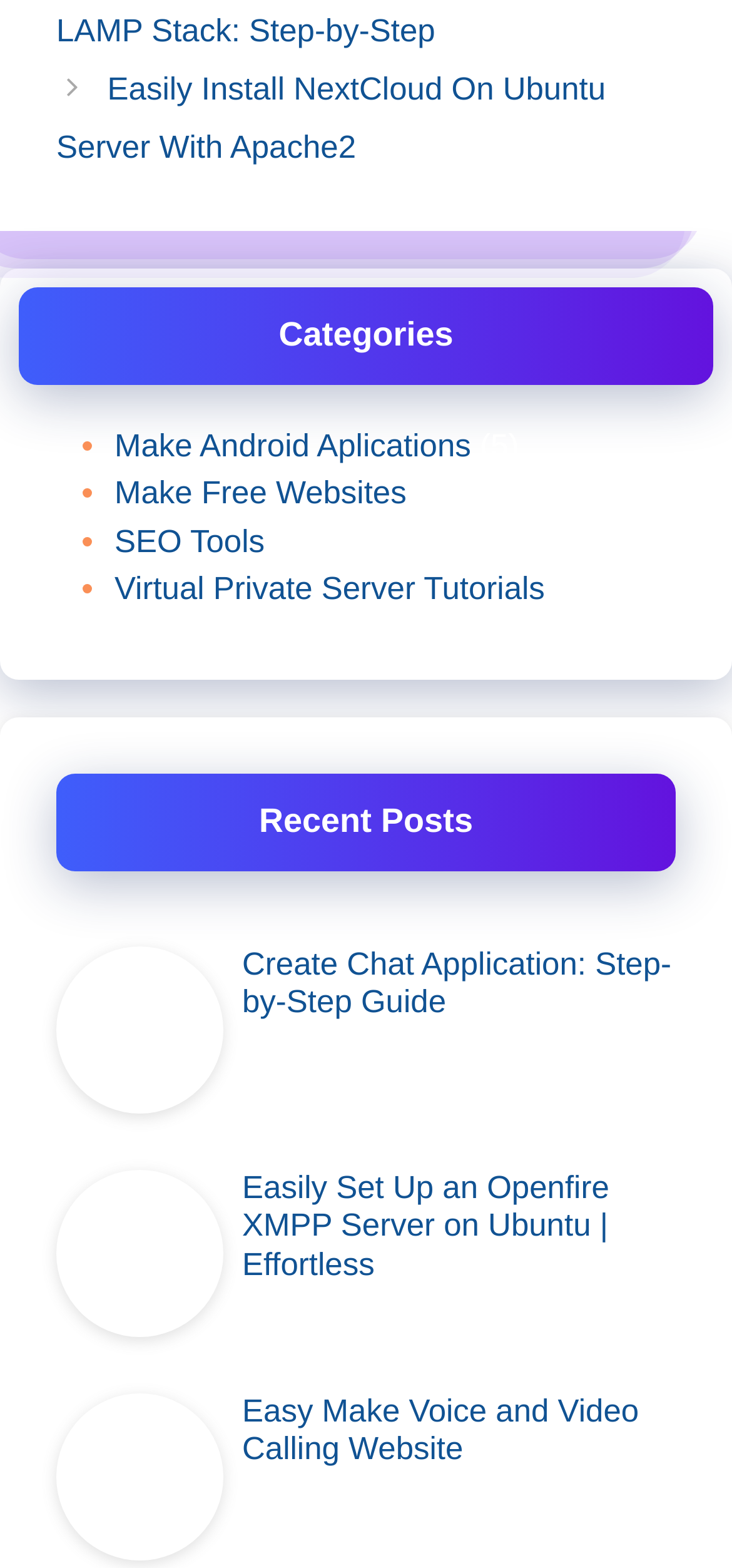Using the information from the screenshot, answer the following question thoroughly:
What is the title of the second recent post?

I looked at the headings under the 'Recent Posts' section and found the second one, which is 'Easily Set Up an Openfire XMPP Server on Ubuntu | Effortless'.